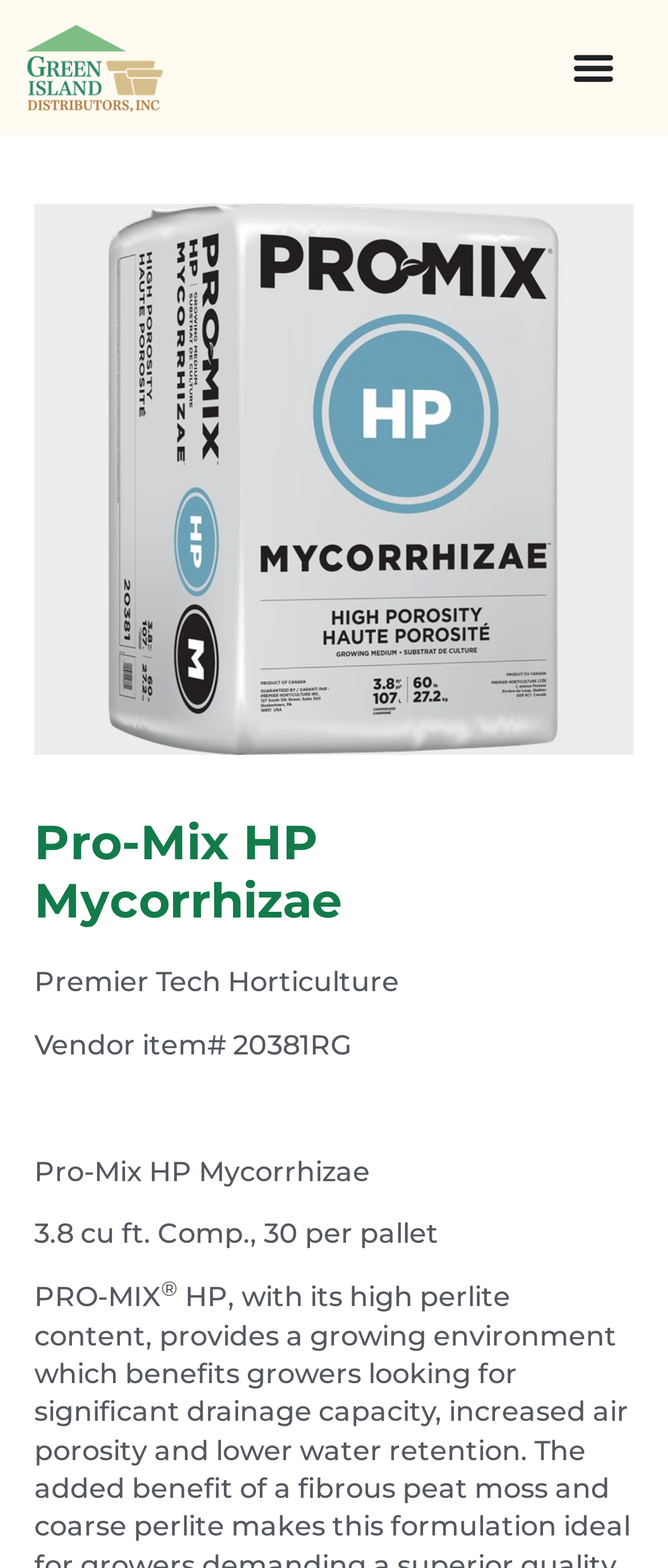Describe all significant elements and features of the webpage.

The webpage is about Pro-Mix HP Mycorrhizae, a product from Premier Tech Horticulture. At the top left, there is a link. On the top right, there is a navigation menu labeled "Menu" with a button to toggle it. The menu button has two icons. 

Below the navigation menu, there is a prominent link spanning almost the entire width of the page. 

The main content of the page is divided into sections. The first section has a heading "Pro-Mix HP Mycorrhizae" followed by the vendor item number "#20381RG" and a description "3.8 cu ft. Comp., 30 per pallet". 

Further down, there is a section with the brand name "PRO-MIX" in bold, accompanied by a superscript registered trademark symbol "®".